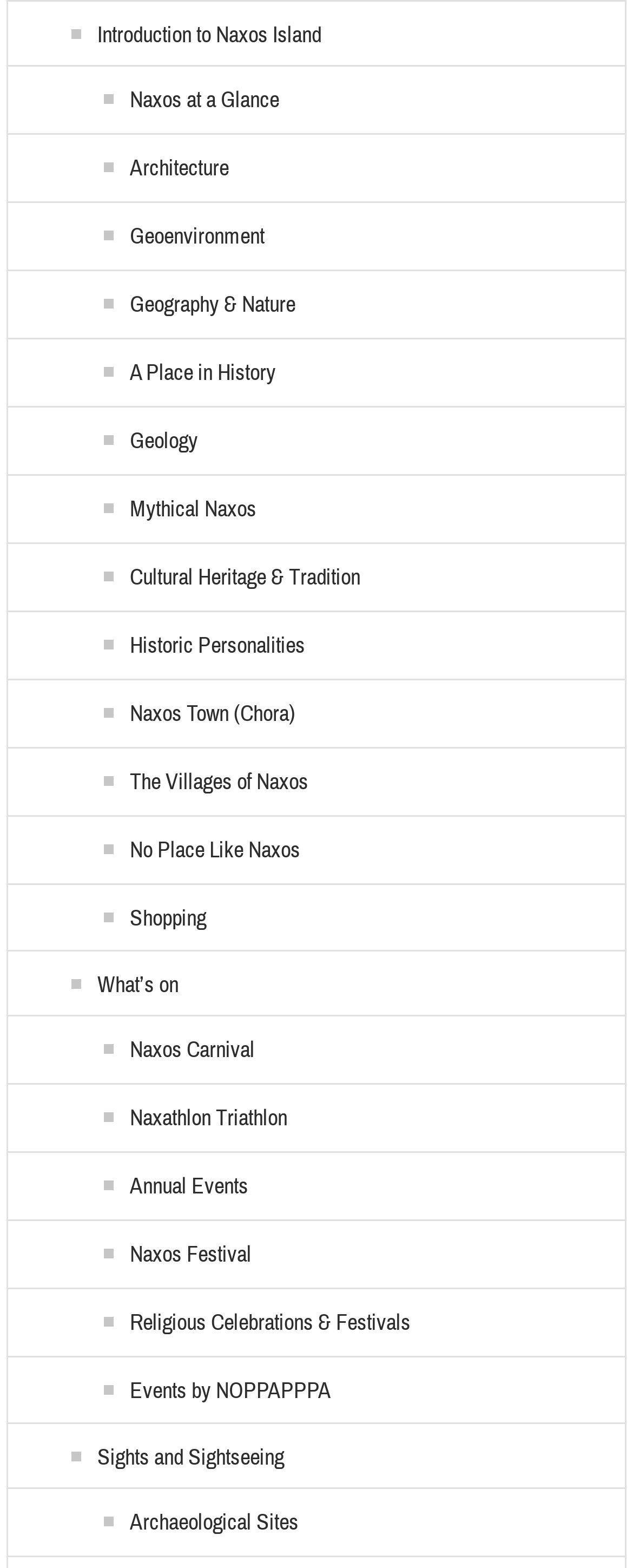What is the last link on the webpage?
Provide a one-word or short-phrase answer based on the image.

Archaeological Sites